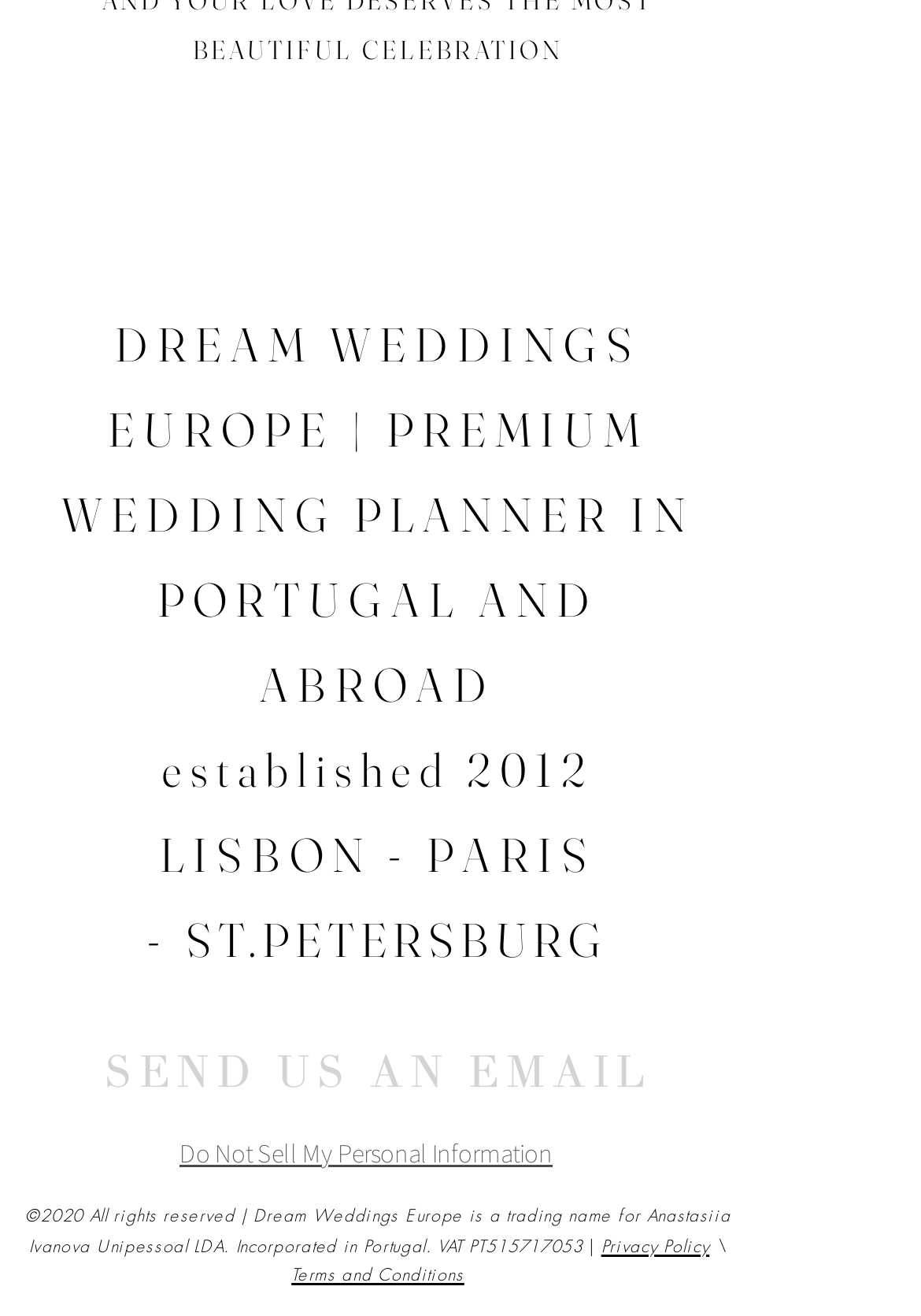Locate the coordinates of the bounding box for the clickable region that fulfills this instruction: "Send us an email".

[0.112, 0.793, 0.708, 0.836]